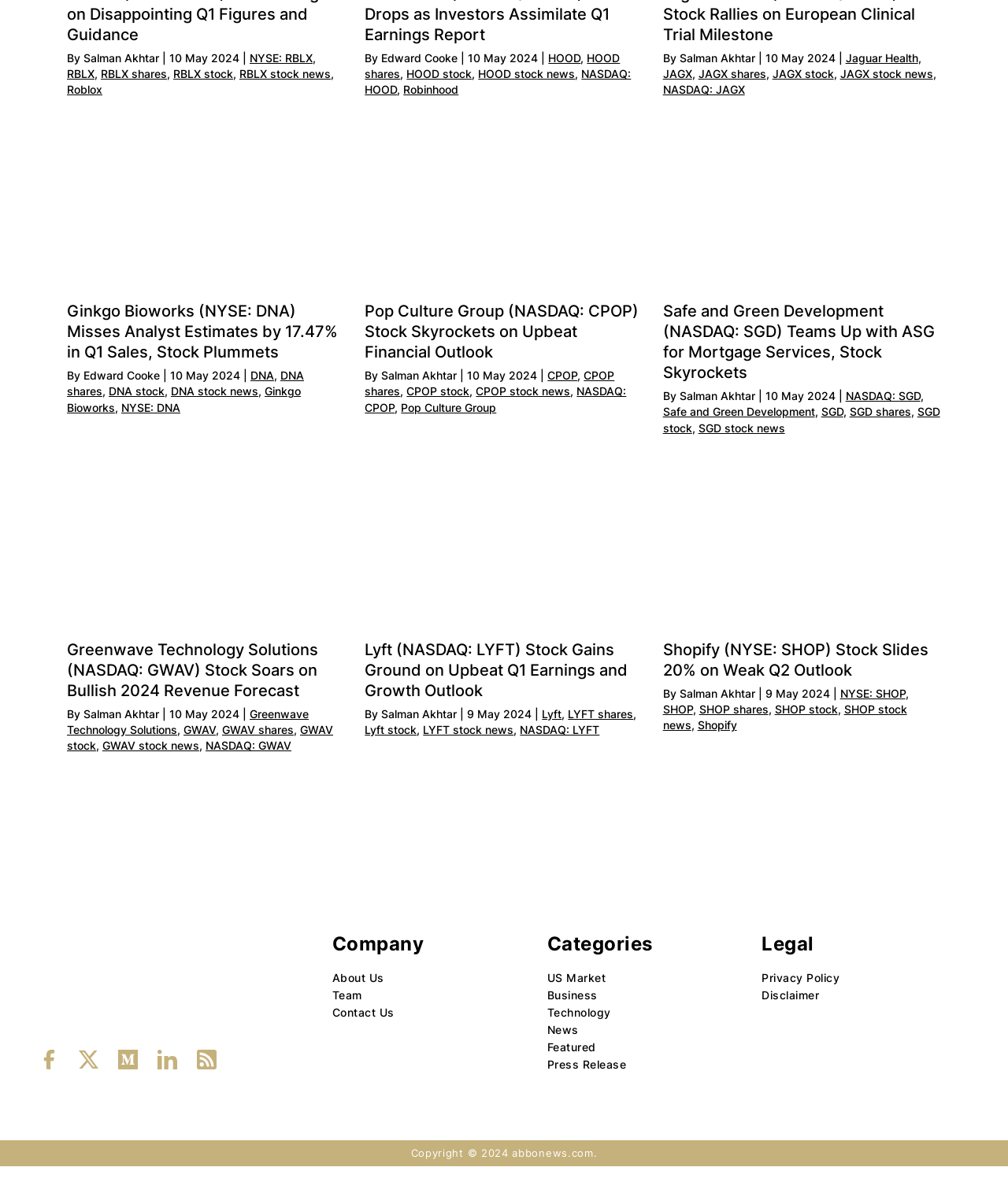Please locate the bounding box coordinates of the element that needs to be clicked to achieve the following instruction: "Read more about Ginkgo Bioworks (NYSE: DNA) Misses Analyst Estimates by 17.47% in Q1 Sales, Stock Plummets". The coordinates should be four float numbers between 0 and 1, i.e., [left, top, right, bottom].

[0.066, 0.17, 0.342, 0.183]